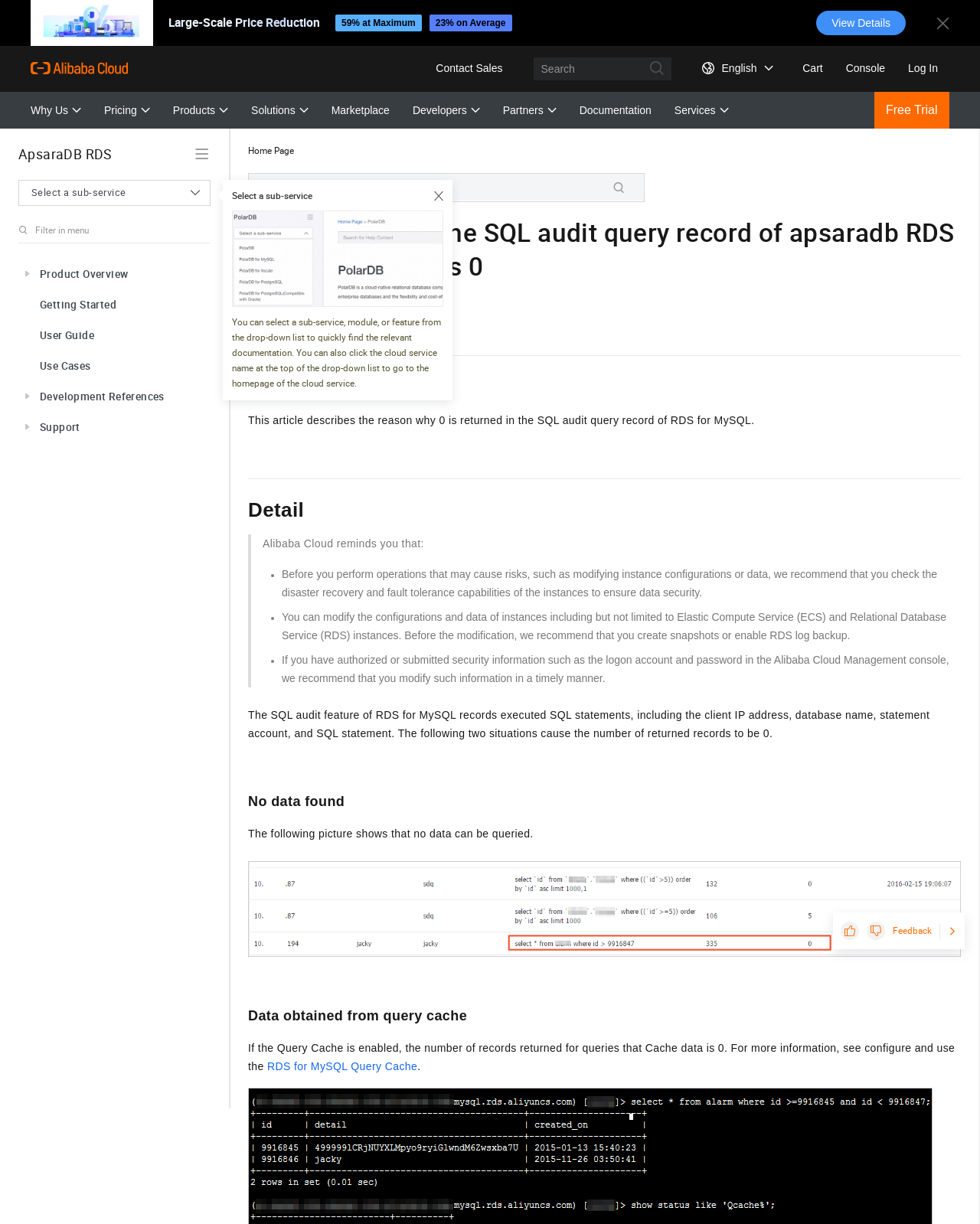Predict the bounding box coordinates of the area that should be clicked to accomplish the following instruction: "Filter in the menu". The bounding box coordinates should consist of four float numbers between 0 and 1, i.e., [left, top, right, bottom].

[0.028, 0.18, 0.209, 0.195]